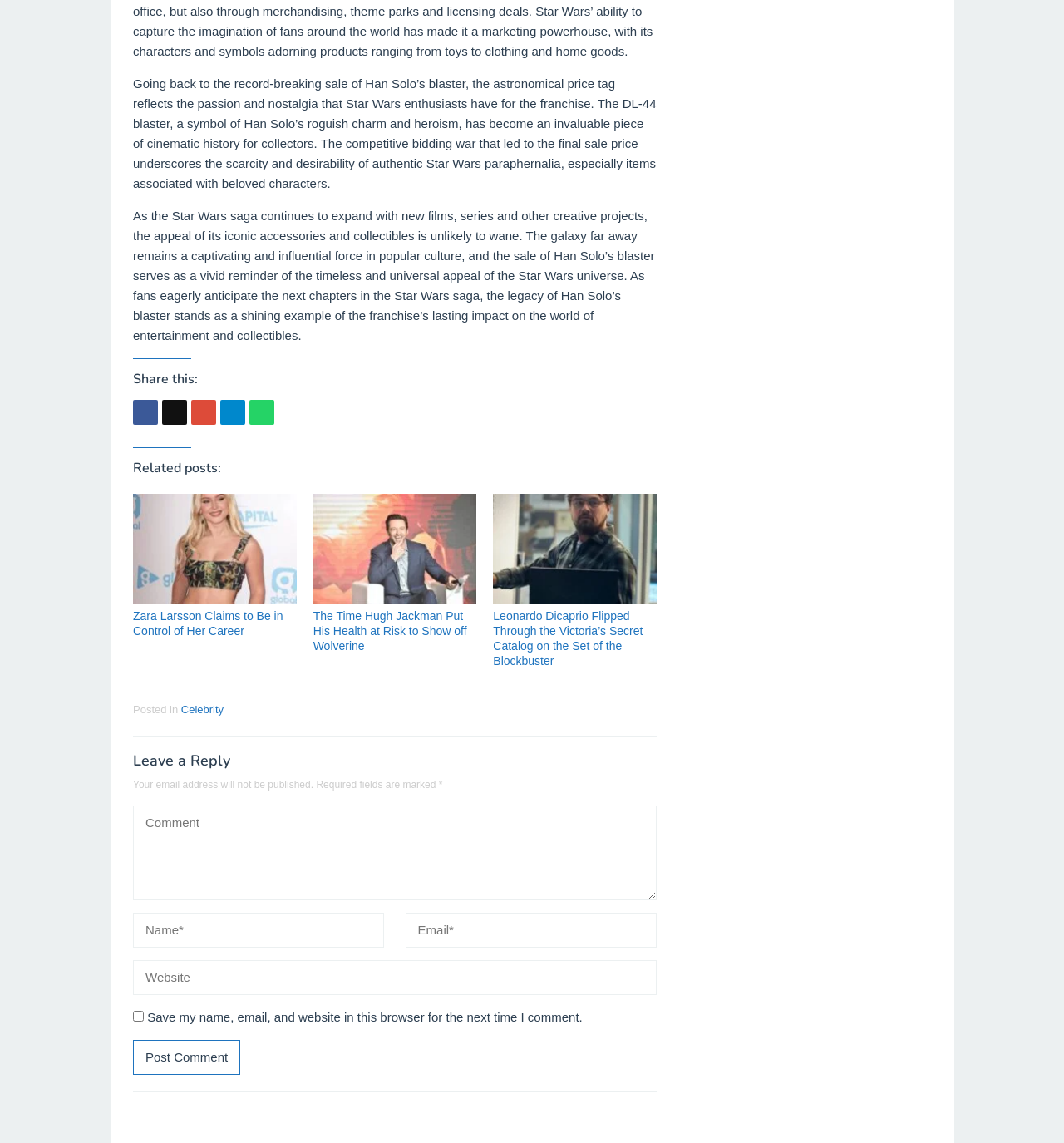Identify the bounding box coordinates for the region to click in order to carry out this instruction: "Visit related post about Zara Larsson". Provide the coordinates using four float numbers between 0 and 1, formatted as [left, top, right, bottom].

[0.125, 0.432, 0.279, 0.529]